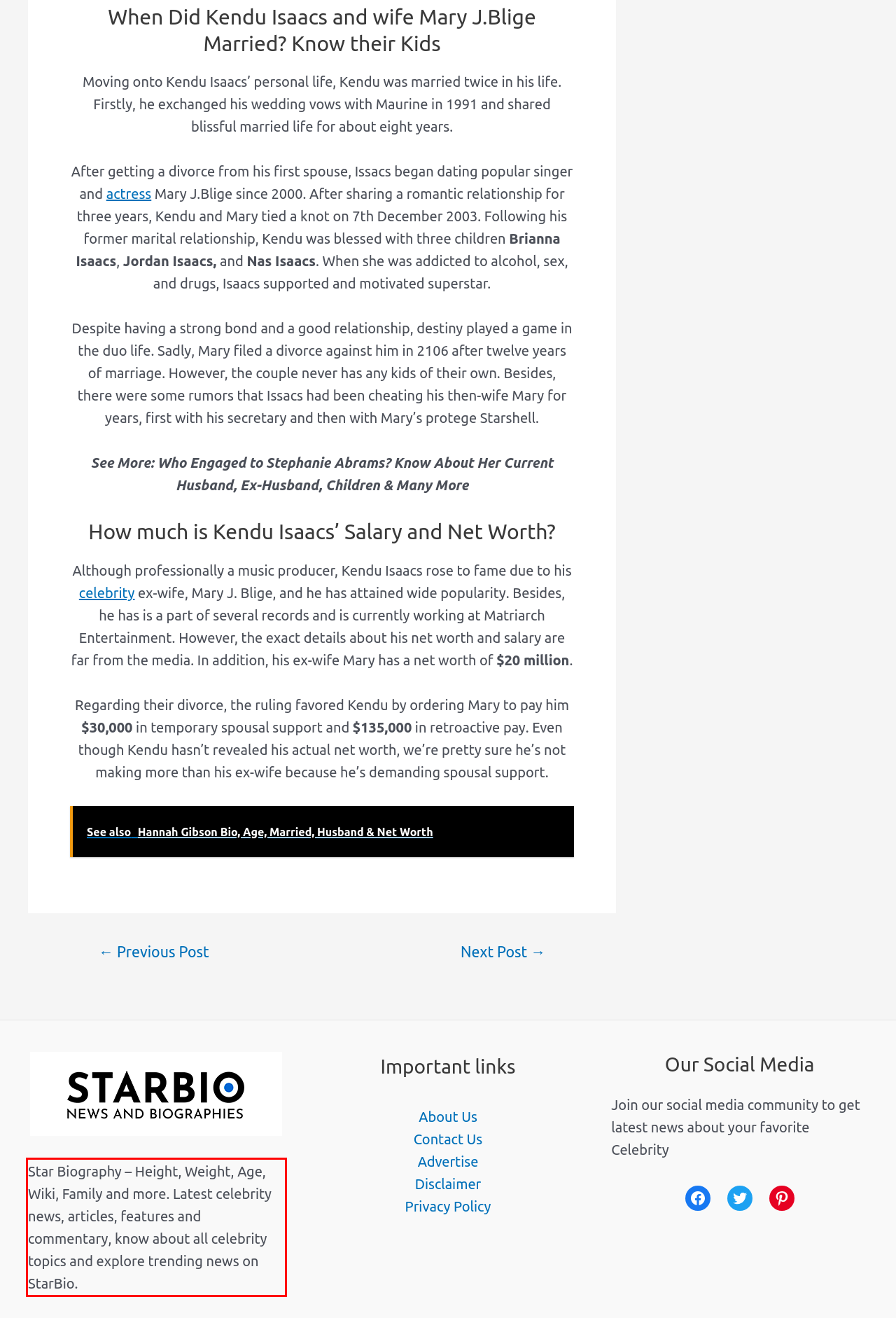Please identify the text within the red rectangular bounding box in the provided webpage screenshot.

Star Biography – Height, Weight, Age, Wiki, Family and more. Latest celebrity news, articles, features and commentary, know about all celebrity topics and explore trending news on StarBio.